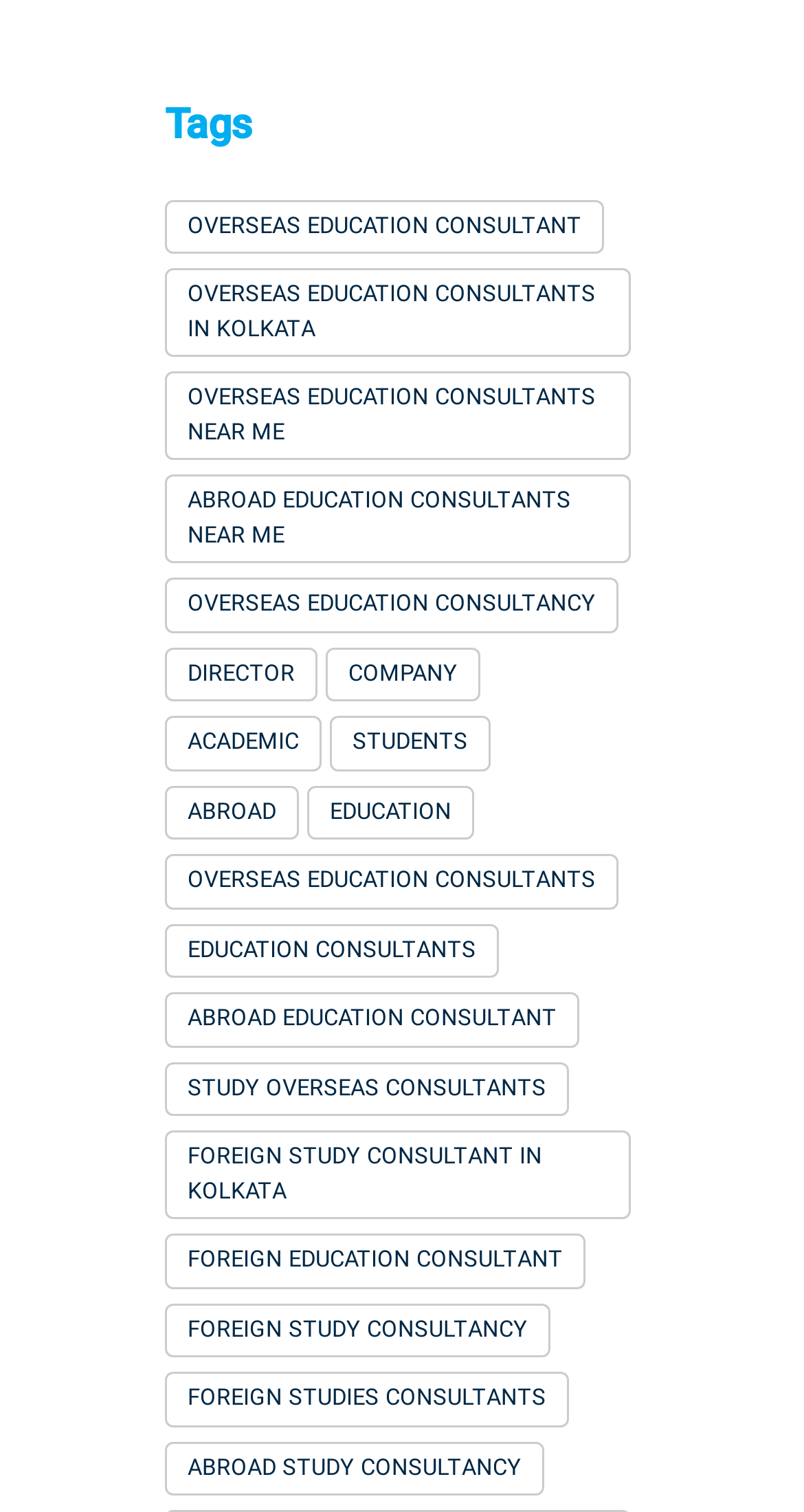What is the main topic of this webpage?
Please answer using one word or phrase, based on the screenshot.

Overseas Education Consultants